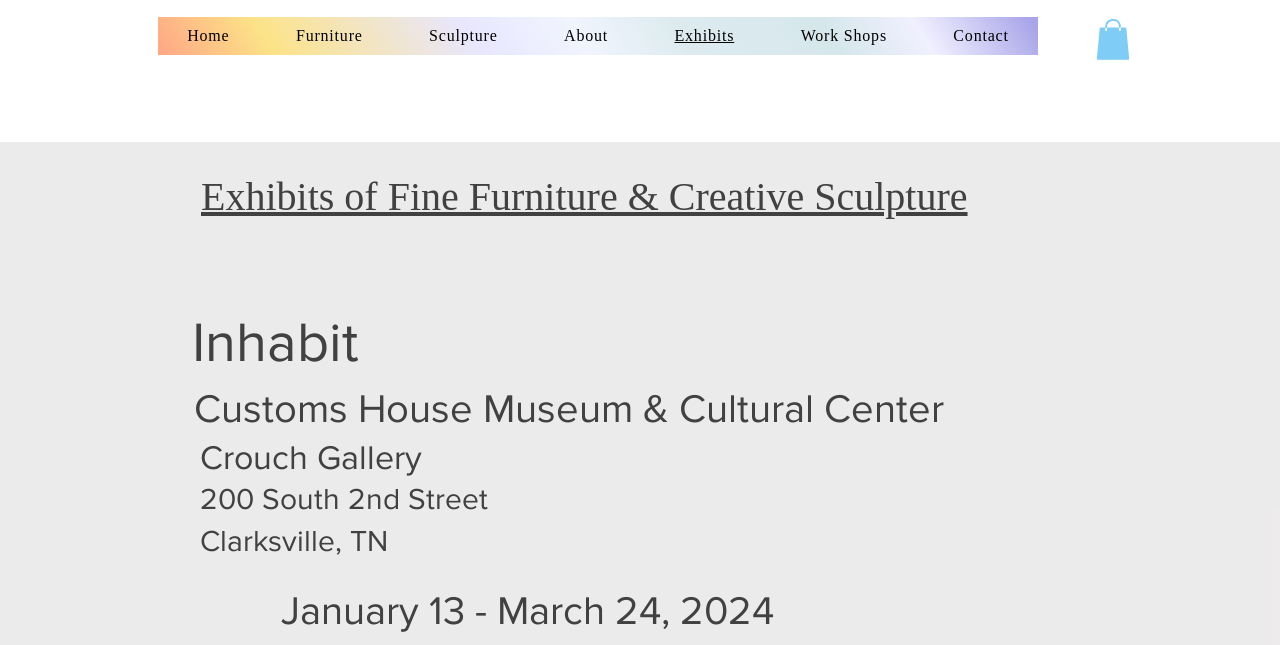Carefully examine the image and provide an in-depth answer to the question: How many exhibits are listed?

By examining the webpage's content, I found two exhibits listed: 'Customs House Museum & Cultural Center' and 'Crouch Gallery'. These are mentioned in the headings, which provide information about the exhibits, including their locations and dates.